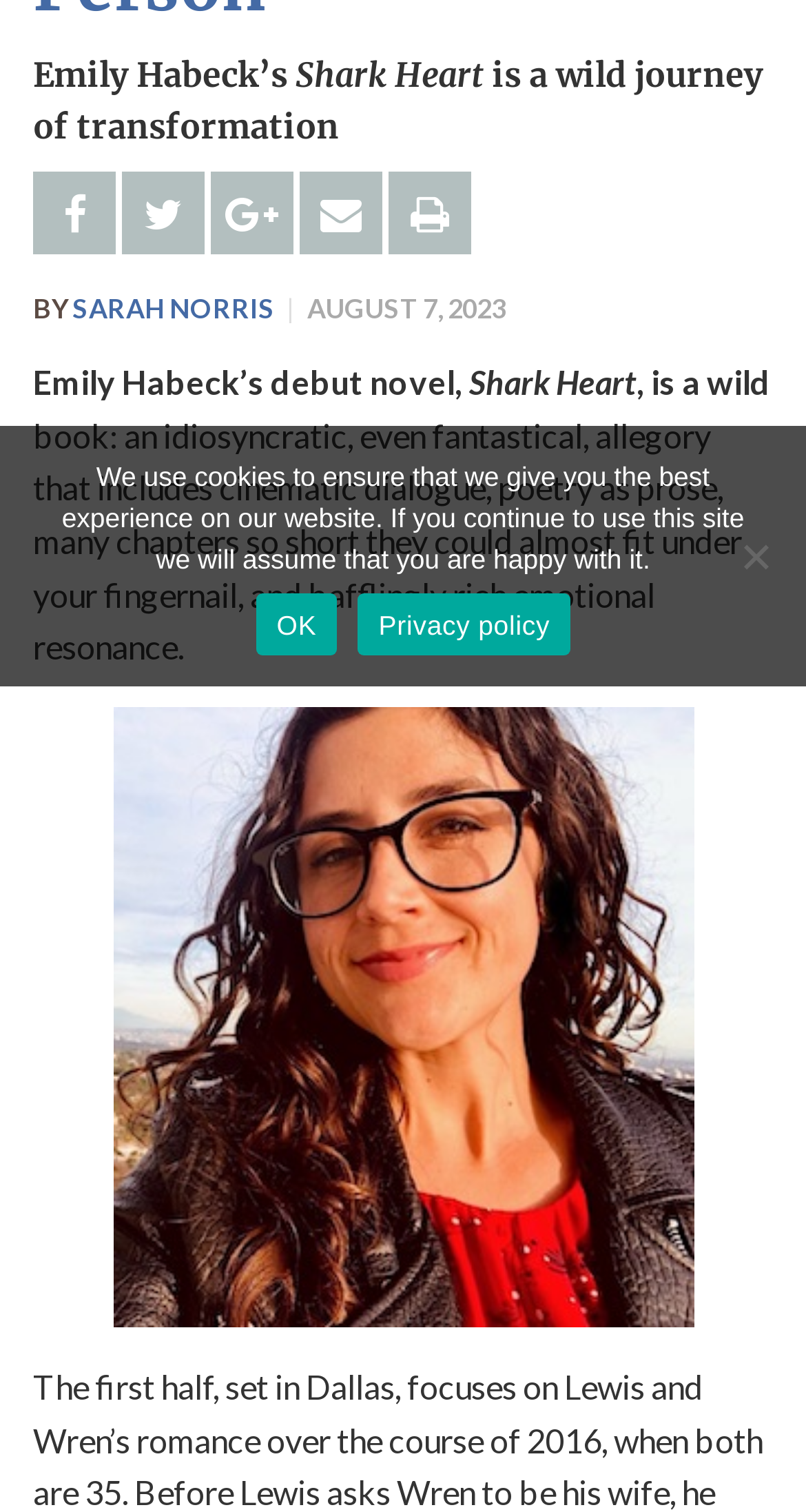Please provide the bounding box coordinate of the region that matches the element description: title="Print". Coordinates should be in the format (top-left x, top-left y, bottom-right x, bottom-right y) and all values should be between 0 and 1.

[0.482, 0.113, 0.585, 0.168]